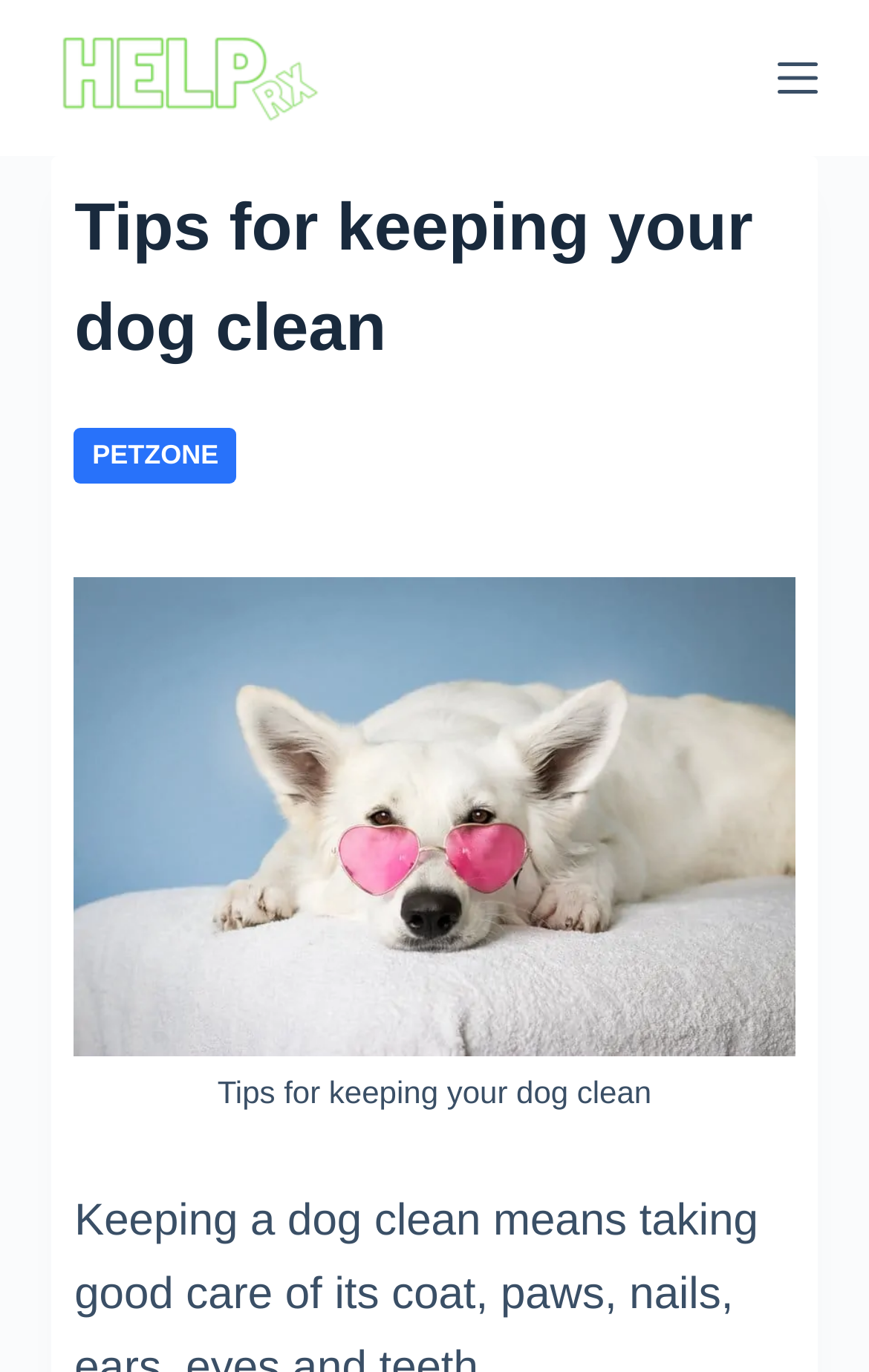Carefully observe the image and respond to the question with a detailed answer:
What is the logo of the website?

I found the logo by looking at the top-left corner of the webpage, where I saw a link and an image with the same bounding box coordinates, indicating that they are the same element. The text associated with this element is 'Help-Rx.Net Logo1', which suggests that it is the logo of the website.